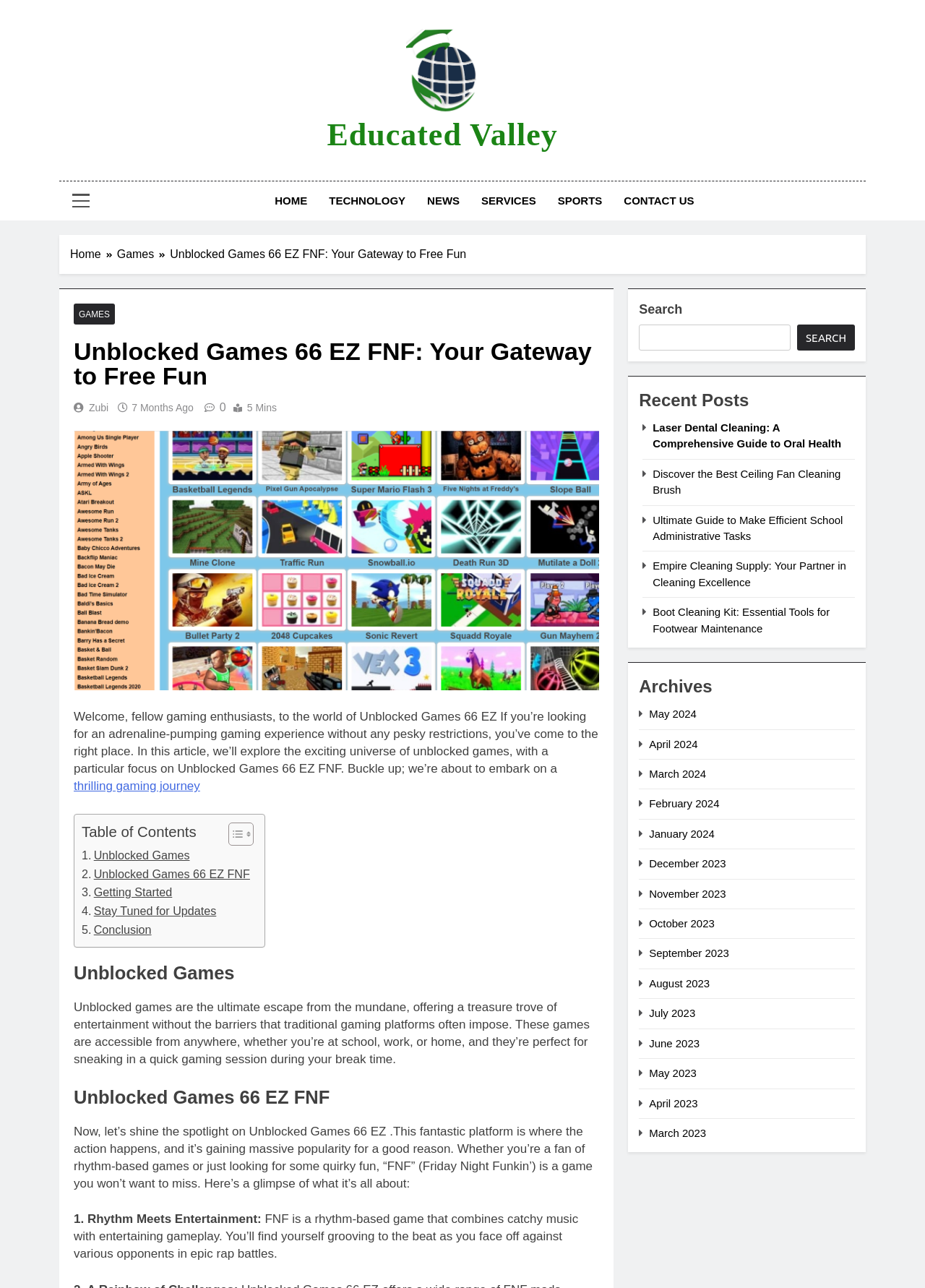What is the name of the platform mentioned in the article?
Please give a detailed and elaborate answer to the question.

The article mentions a specific platform called Unblocked Games 66 EZ FNF, which is a popular platform for playing unblocked games. The platform is described as a treasure trove of entertainment without barriers, and it is gaining massive popularity.